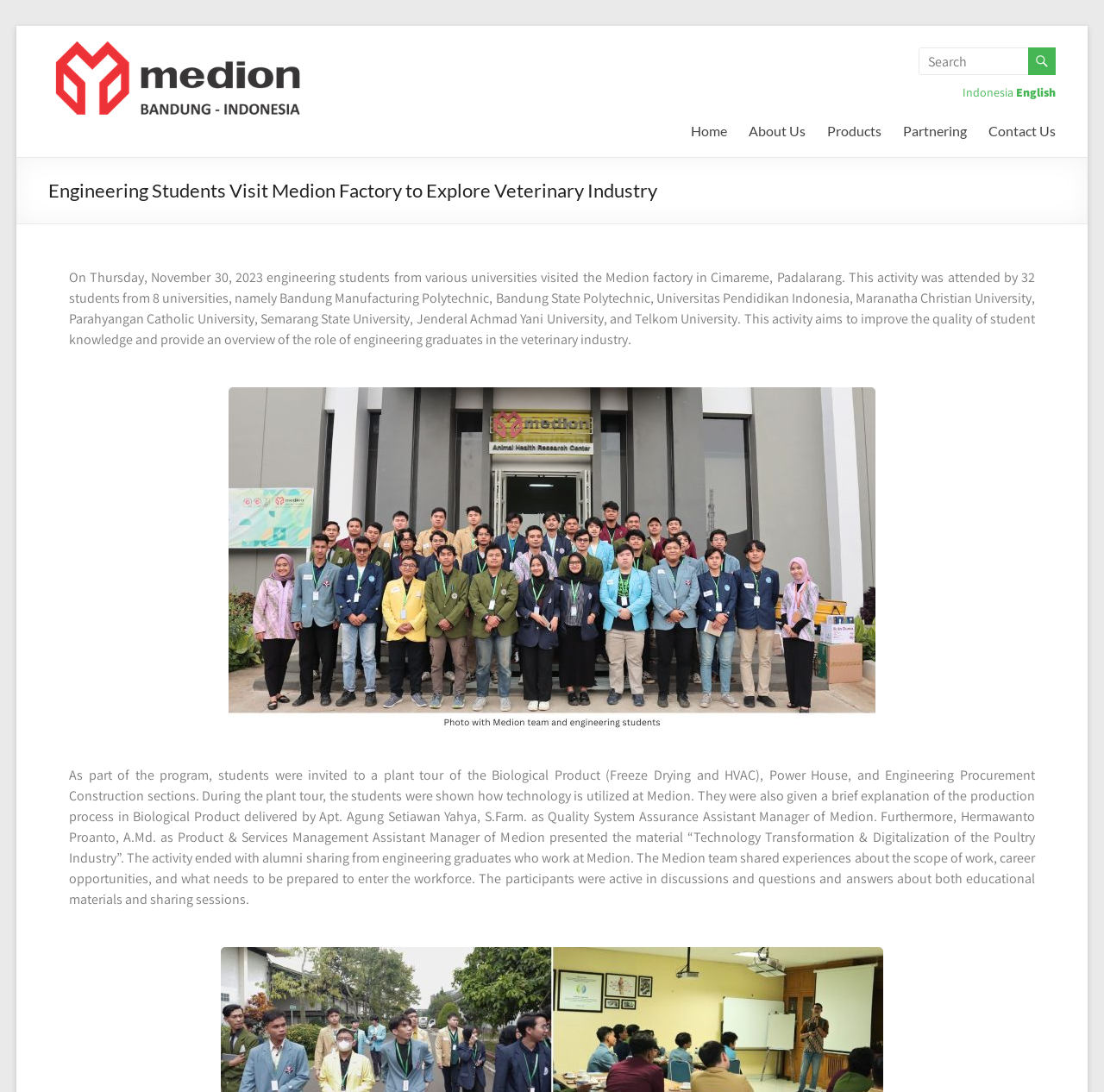Please locate the clickable area by providing the bounding box coordinates to follow this instruction: "Contact Us".

[0.895, 0.108, 0.956, 0.132]